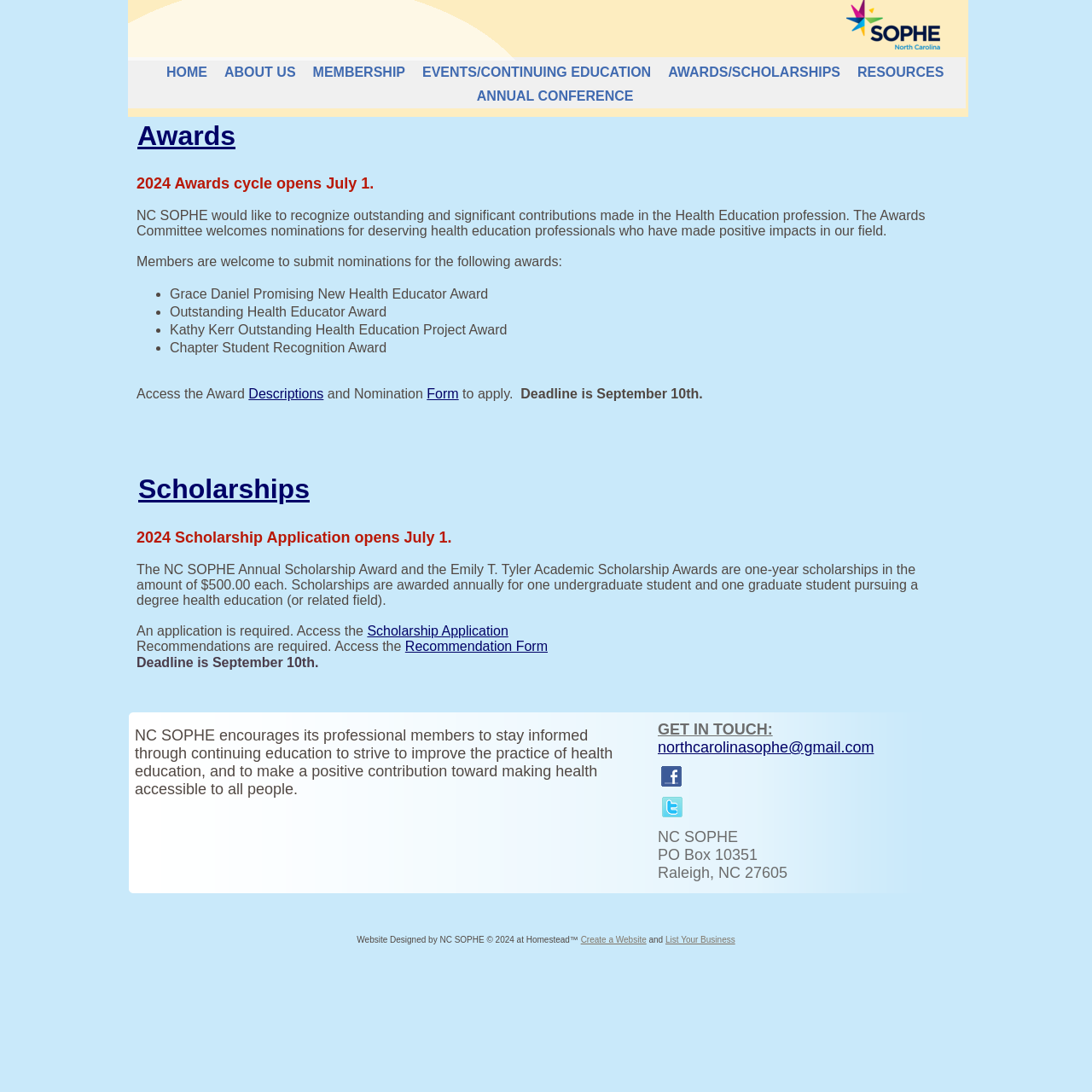What is the deadline for award nominations?
Please answer the question with as much detail as possible using the screenshot.

The deadline for award nominations can be found in the 'Awards' section, where it says 'Deadline is September 10th.' This is mentioned twice, once for the award cycle and once for the scholarship application.